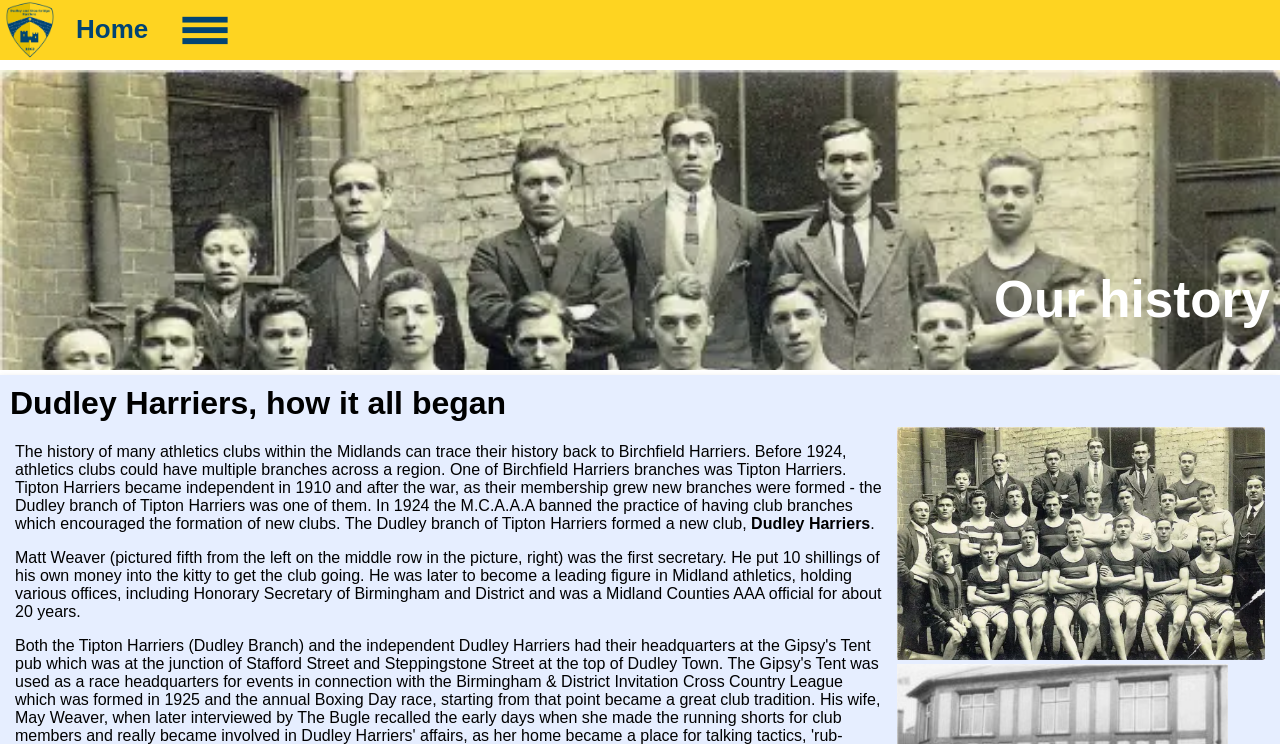Examine the image and give a thorough answer to the following question:
What is the name of the athletics club?

The name of the athletics club can be determined by looking at the root element of the webpage, which is 'Dudley and Stourbridge Harriers Athletics Club'. This suggests that the webpage is about an athletics club with this name.